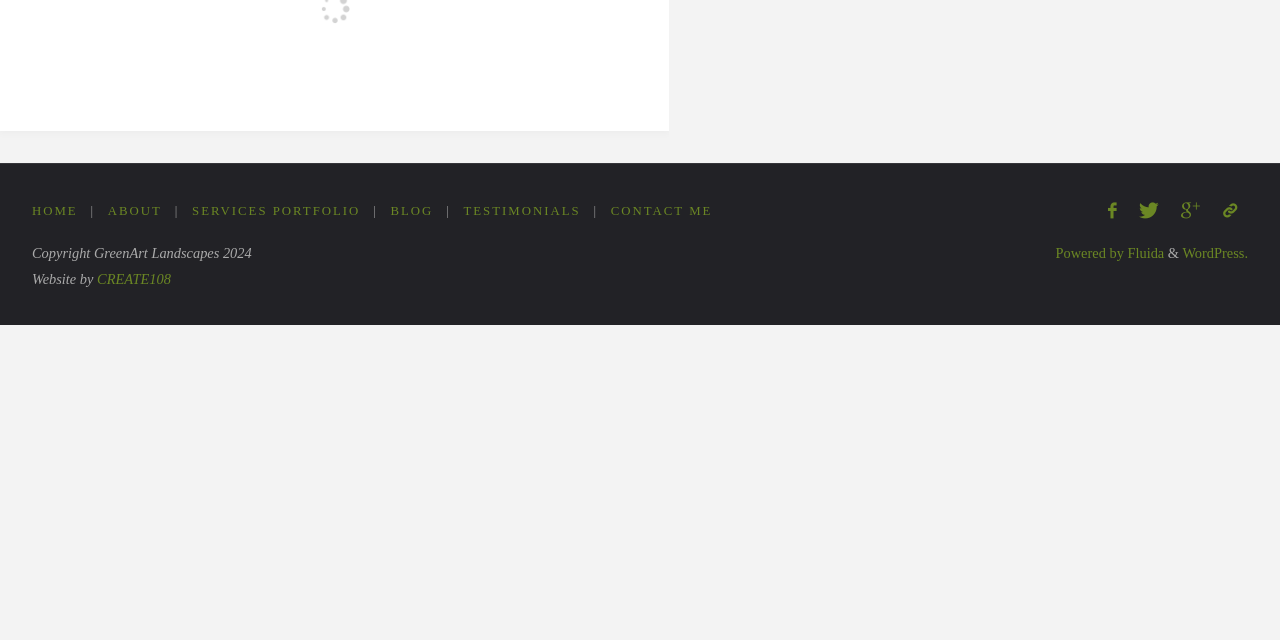Using the element description provided, determine the bounding box coordinates in the format (top-left x, top-left y, bottom-right x, bottom-right y). Ensure that all values are floating point numbers between 0 and 1. Element description: Google Plus

[0.914, 0.307, 0.947, 0.353]